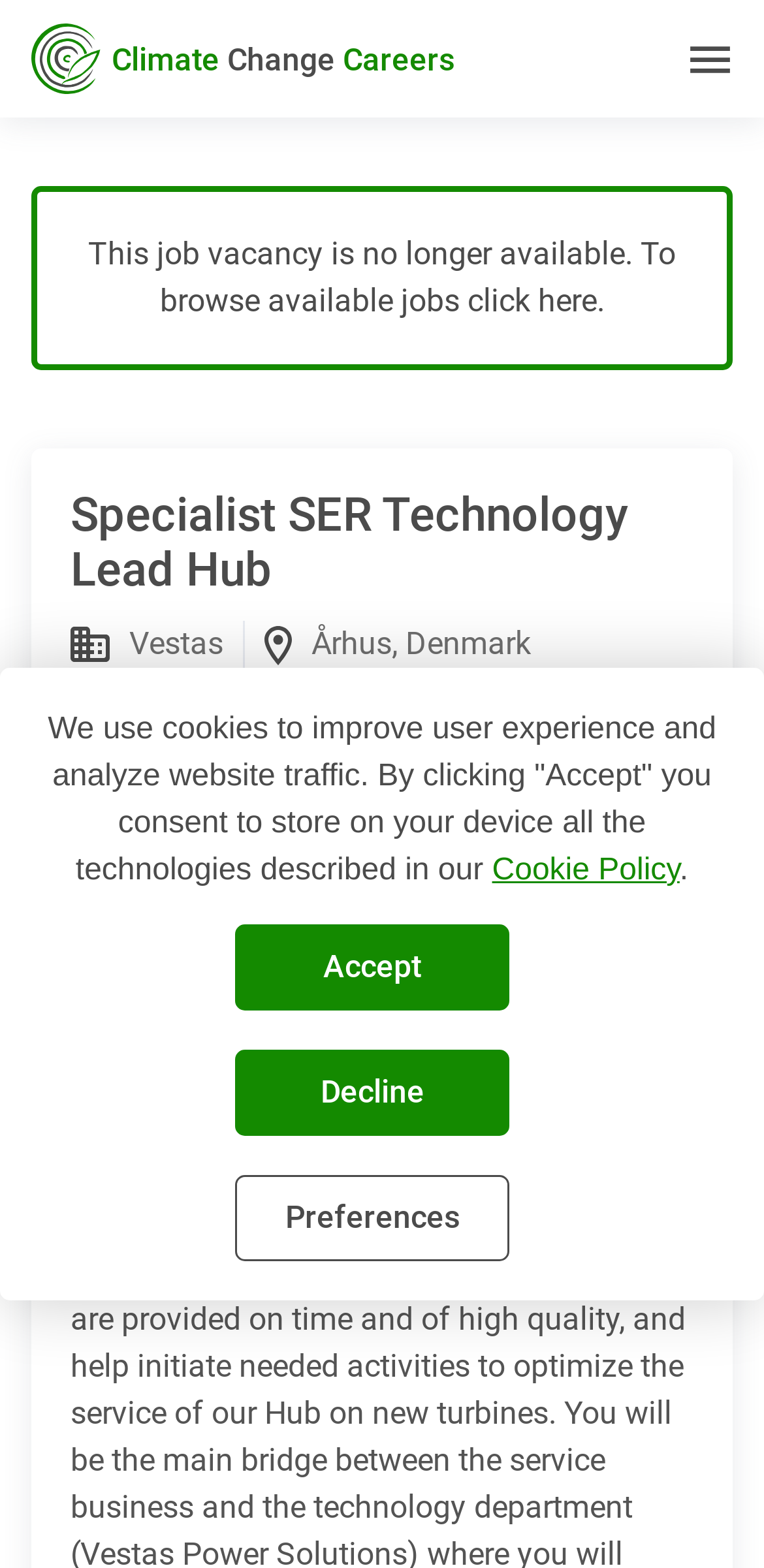Please determine the bounding box coordinates of the section I need to click to accomplish this instruction: "View job details of Vestas".

[0.169, 0.398, 0.292, 0.422]